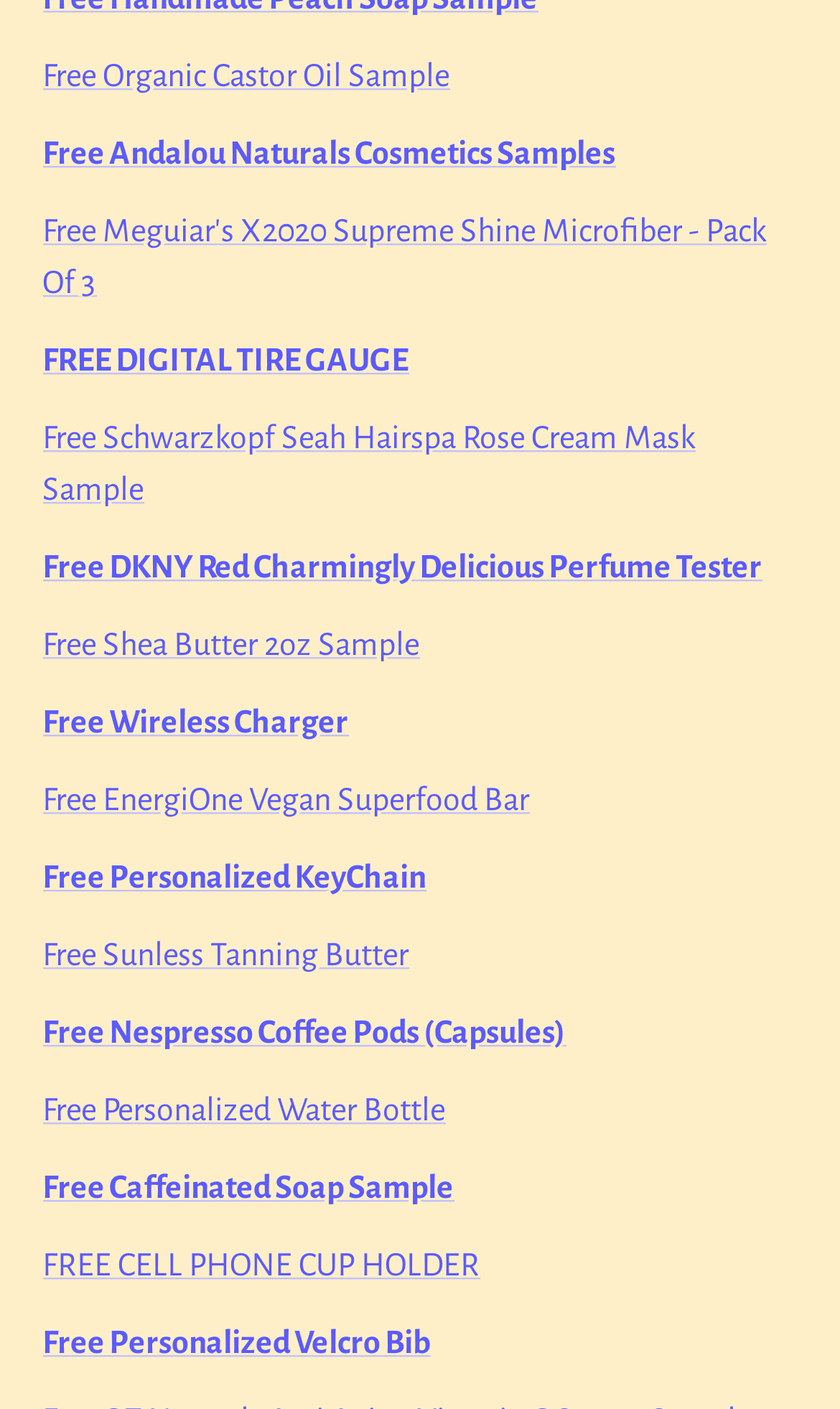Determine the bounding box of the UI component based on this description: "Free Personalized KeyChain". The bounding box coordinates should be four float values between 0 and 1, i.e., [left, top, right, bottom].

[0.05, 0.61, 0.506, 0.634]